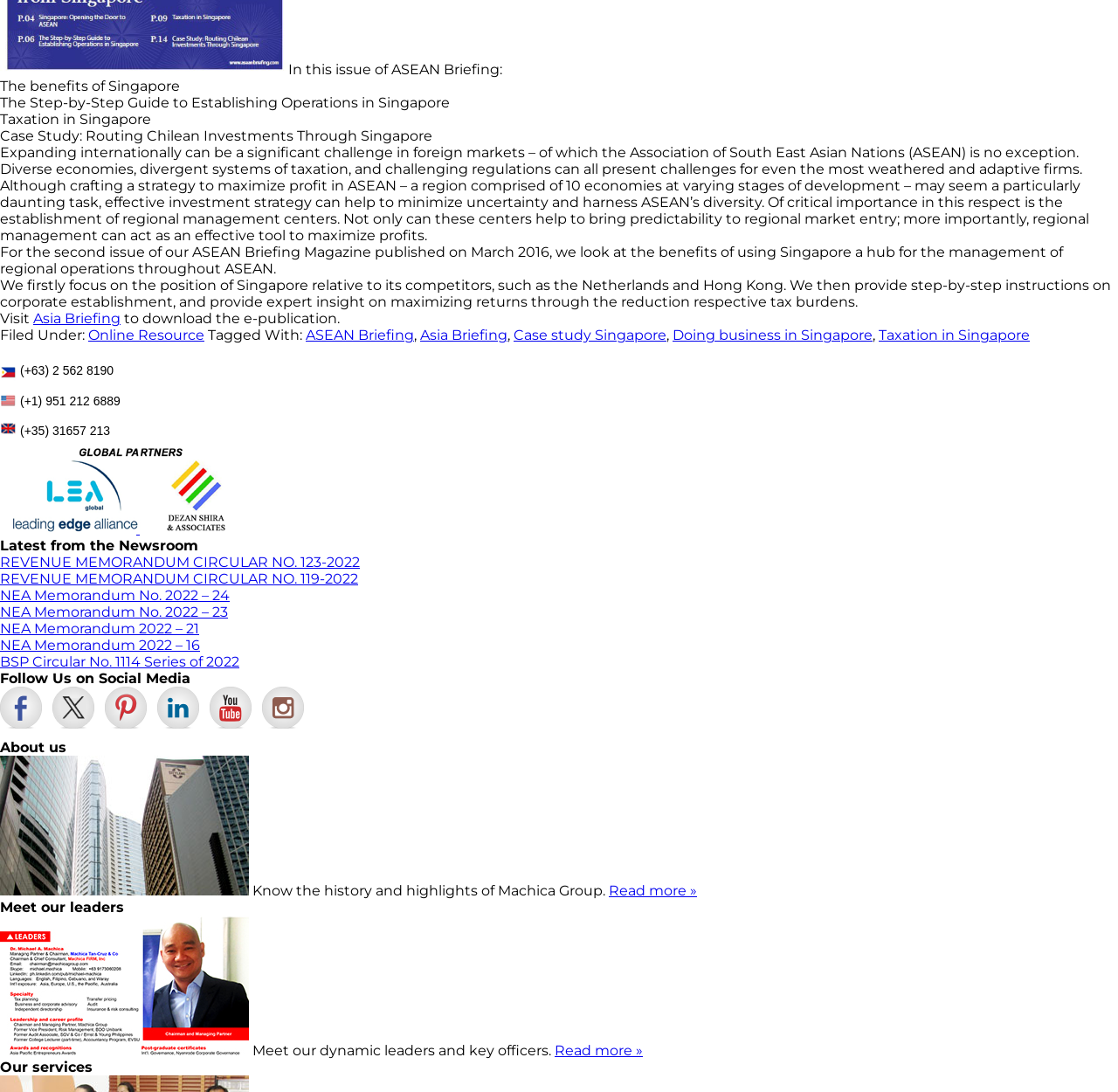Locate the bounding box coordinates of the area that needs to be clicked to fulfill the following instruction: "Download the e-publication". The coordinates should be in the format of four float numbers between 0 and 1, namely [left, top, right, bottom].

[0.03, 0.284, 0.108, 0.299]